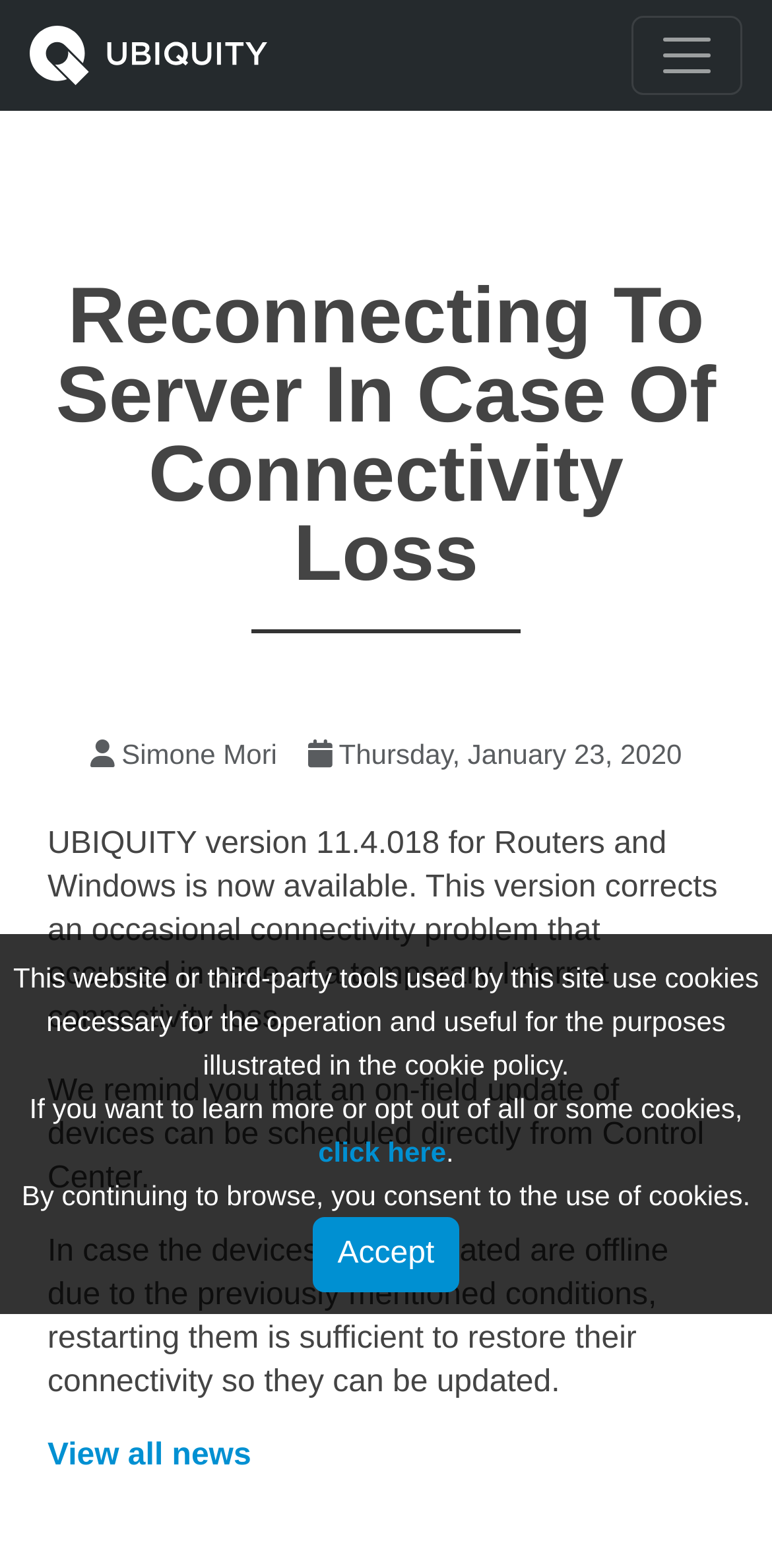Refer to the screenshot and give an in-depth answer to this question: What is the purpose of the on-field update of devices?

The purpose of the on-field update of devices is mentioned in the text 'In case the devices to be updated are offline due to the previously mentioned conditions, restarting them is sufficient to restore their connectivity so they can be updated.' which explains the reason for updating devices.